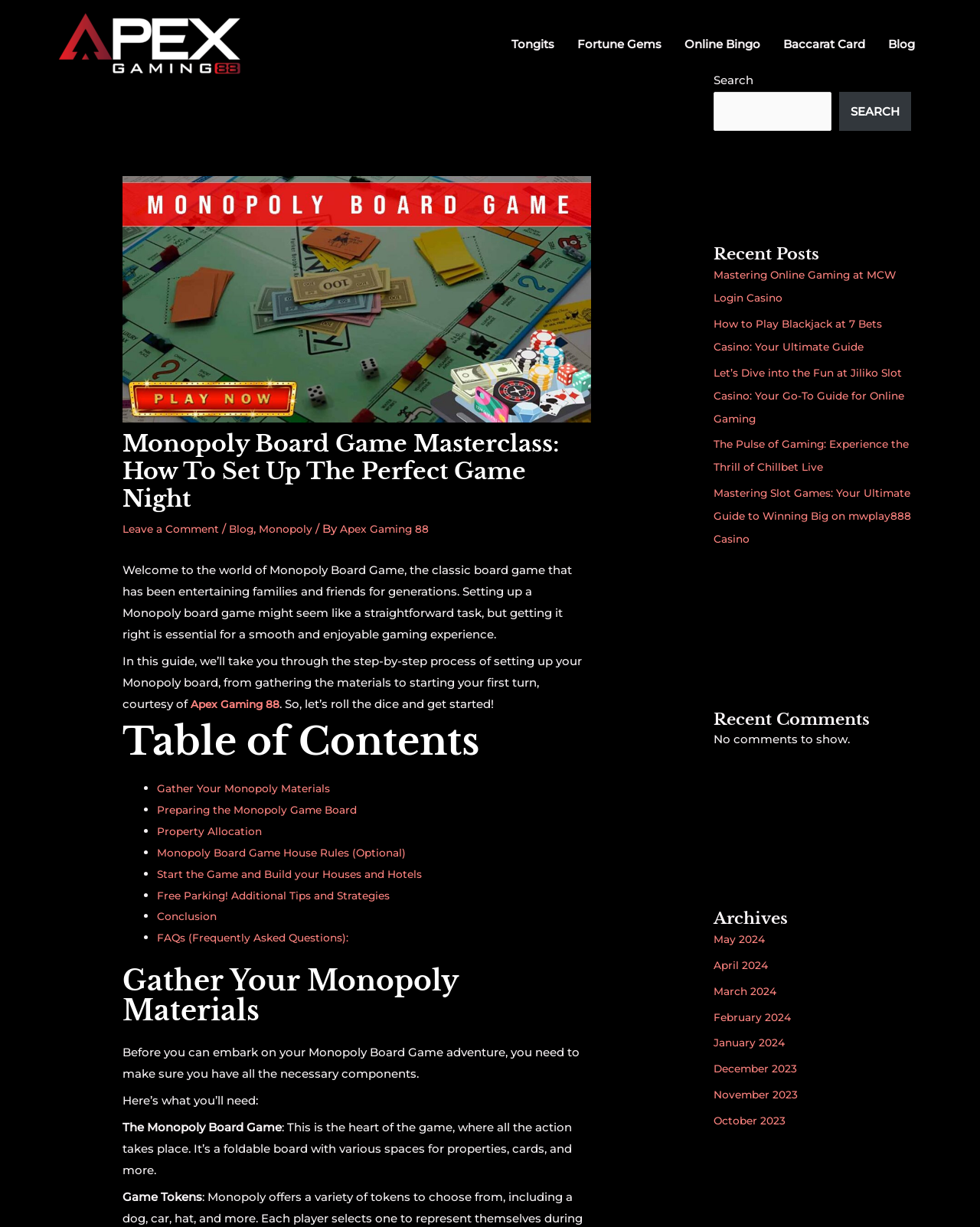Please specify the bounding box coordinates of the clickable section necessary to execute the following command: "Read the 'Monopoly Board Game Masterclass' article".

[0.125, 0.35, 0.603, 0.418]